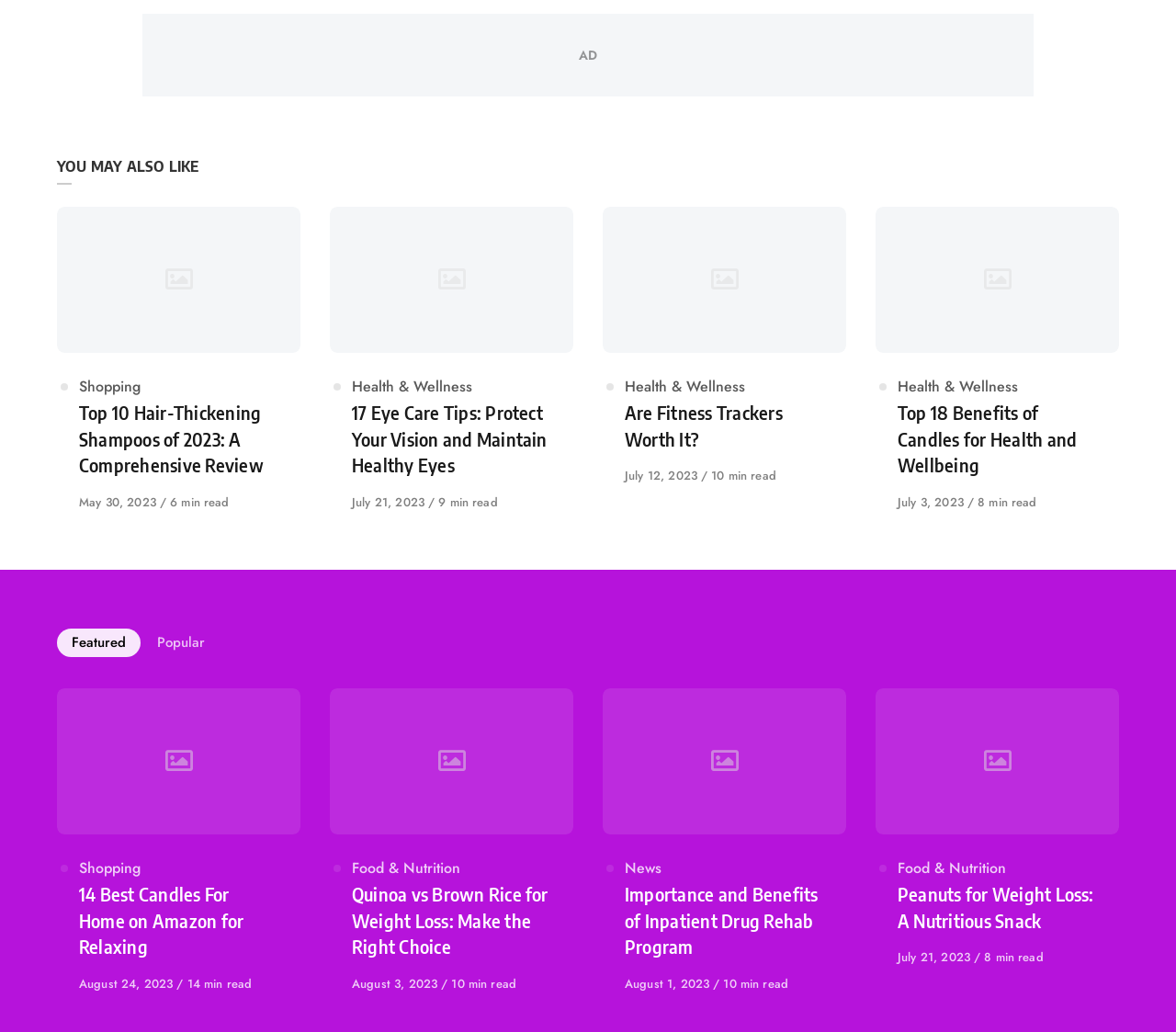Using the details from the image, please elaborate on the following question: What is the topic of the third article?

I looked at the third article element and found the heading text 'Are Fitness Trackers Worth It?', which indicates the topic of the third article.